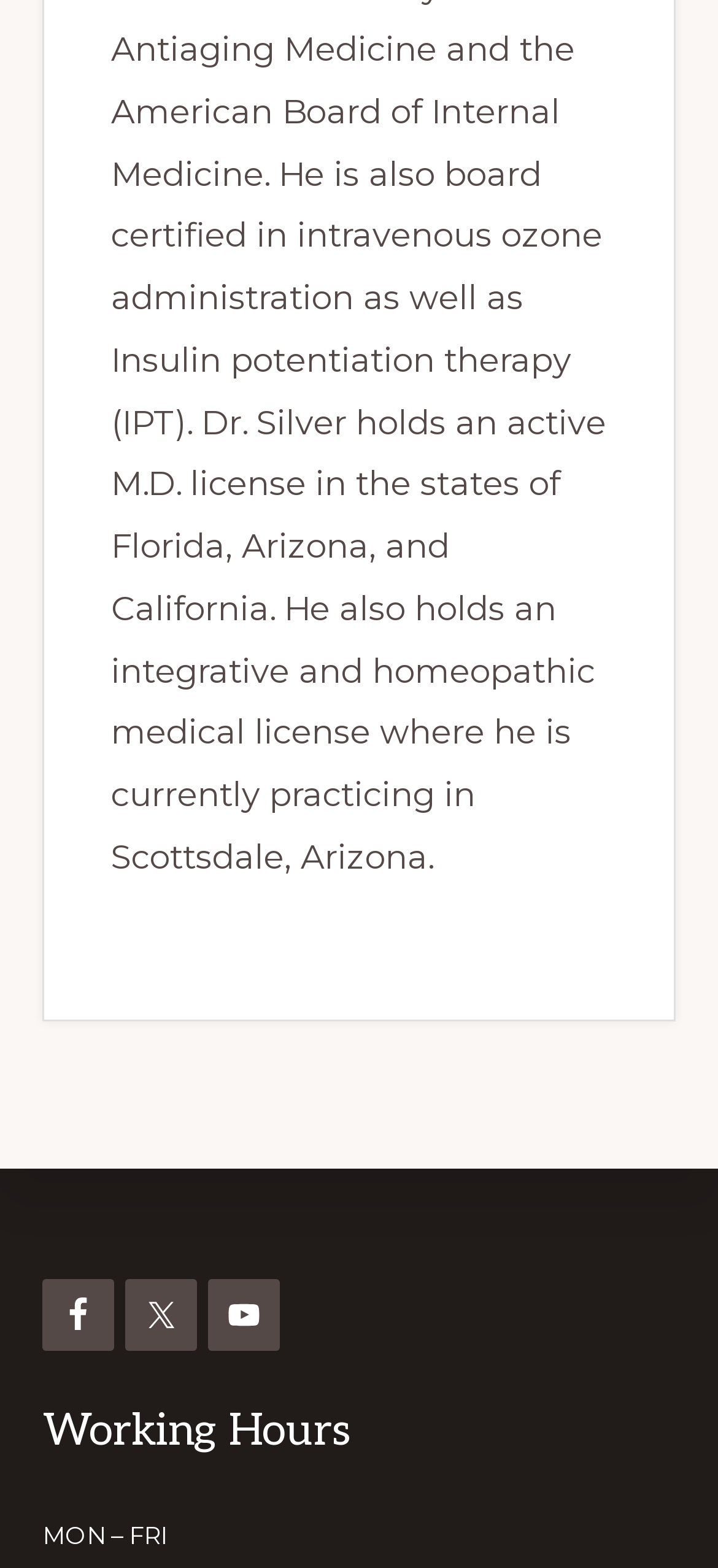What are the working hours of the week?
Please utilize the information in the image to give a detailed response to the question.

I found the 'Working Hours' heading and below it, I saw the text 'MON – FRI', which indicates the working hours of the week.